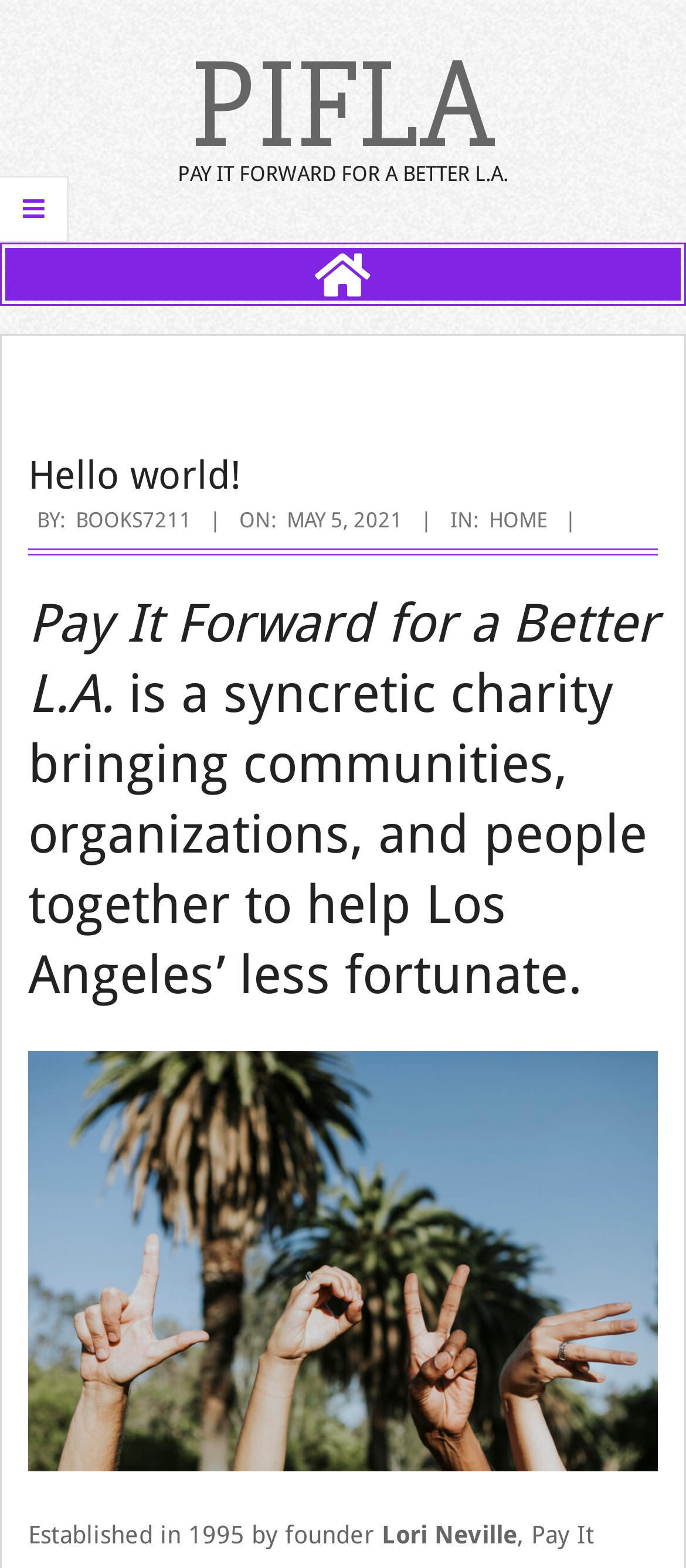What is the date of the blog post? Analyze the screenshot and reply with just one word or a short phrase.

May 5, 2021